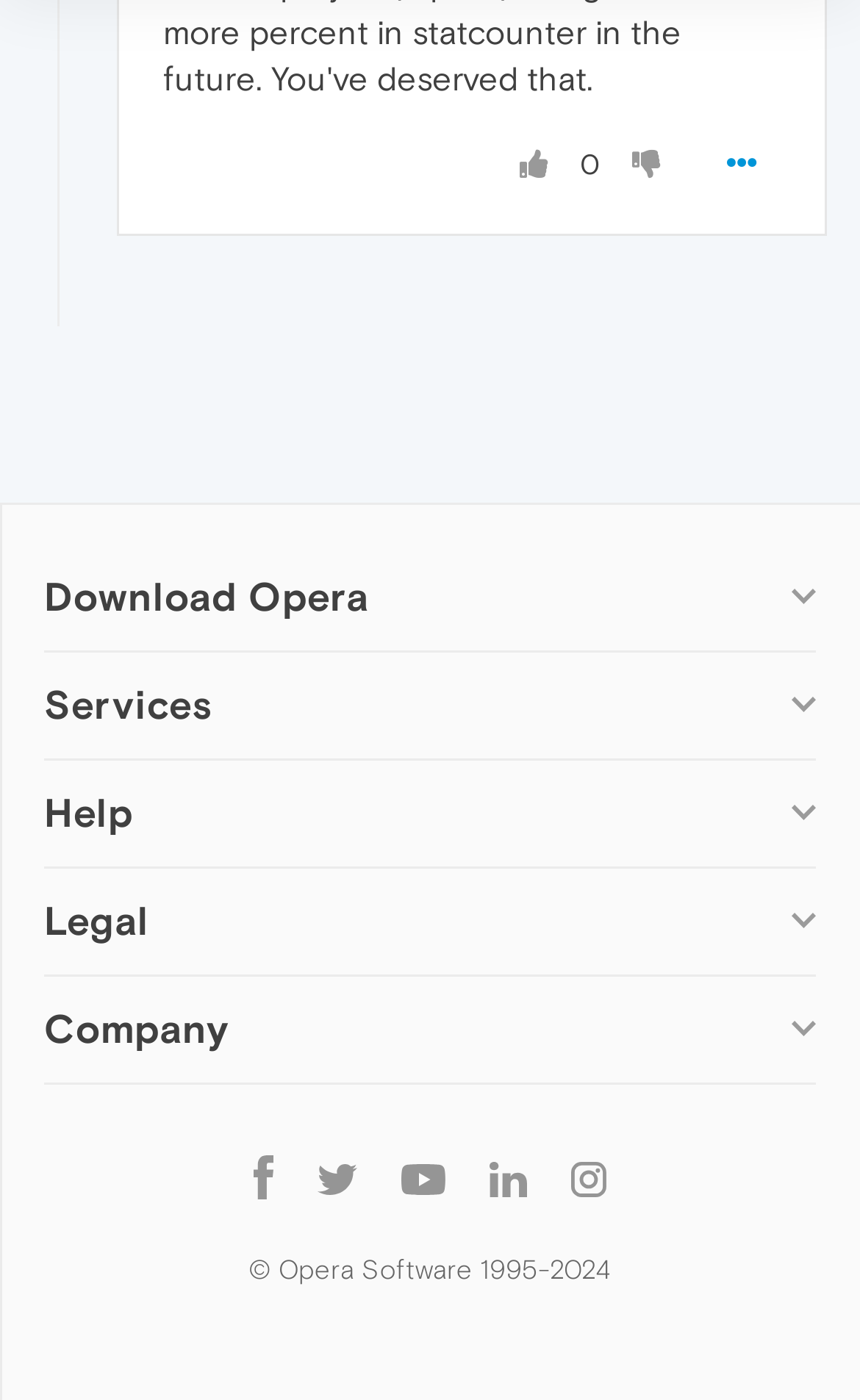How many types of Opera browsers are available for download?
Refer to the screenshot and answer in one word or phrase.

6